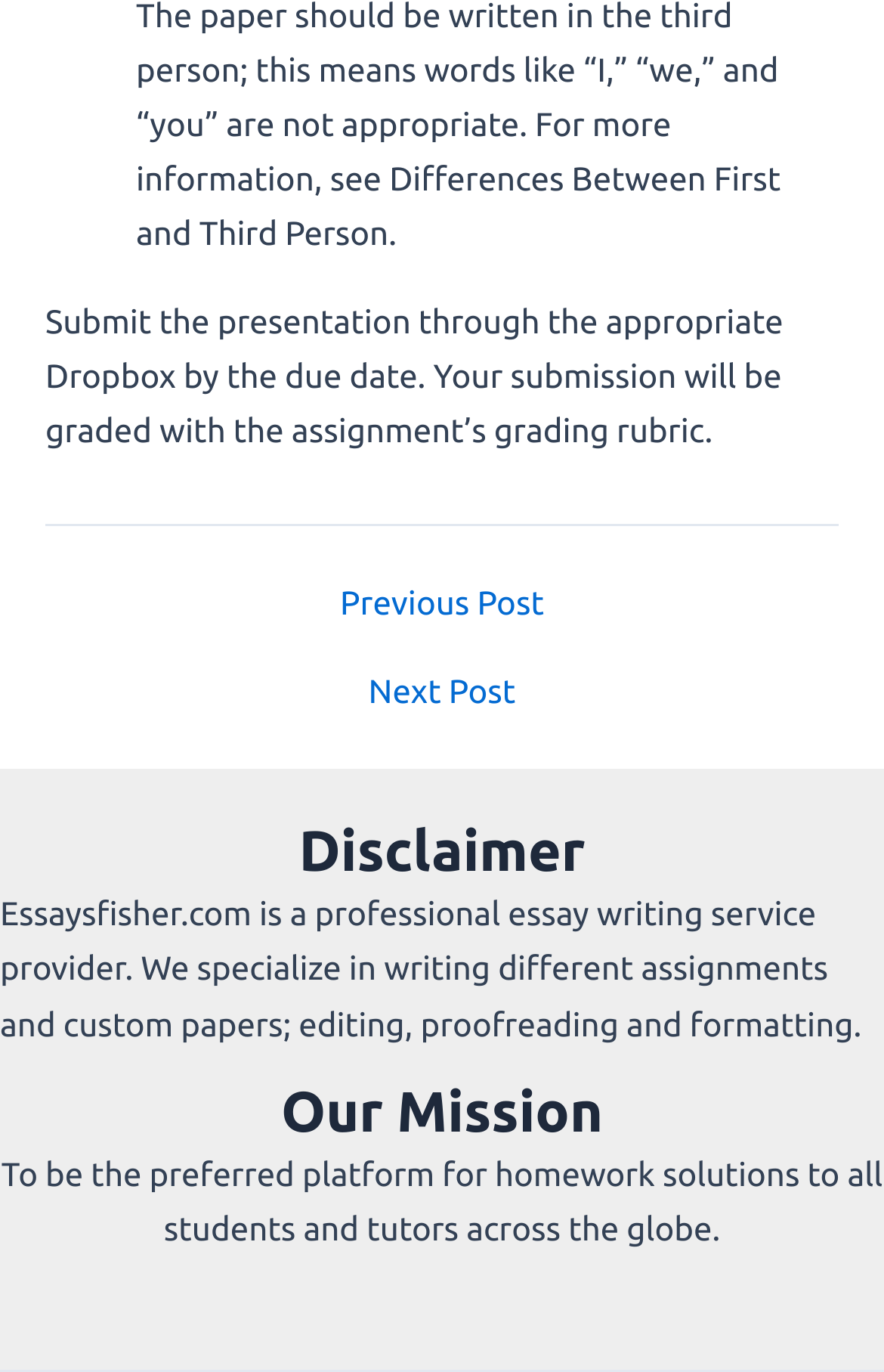What is the name of the essay writing service?
Give a comprehensive and detailed explanation for the question.

The webpage explicitly mentions the name of the essay writing service as 'Essaysfisher.com' in the 'Disclaimer' section. This is the name of the professional essay writing service provider.